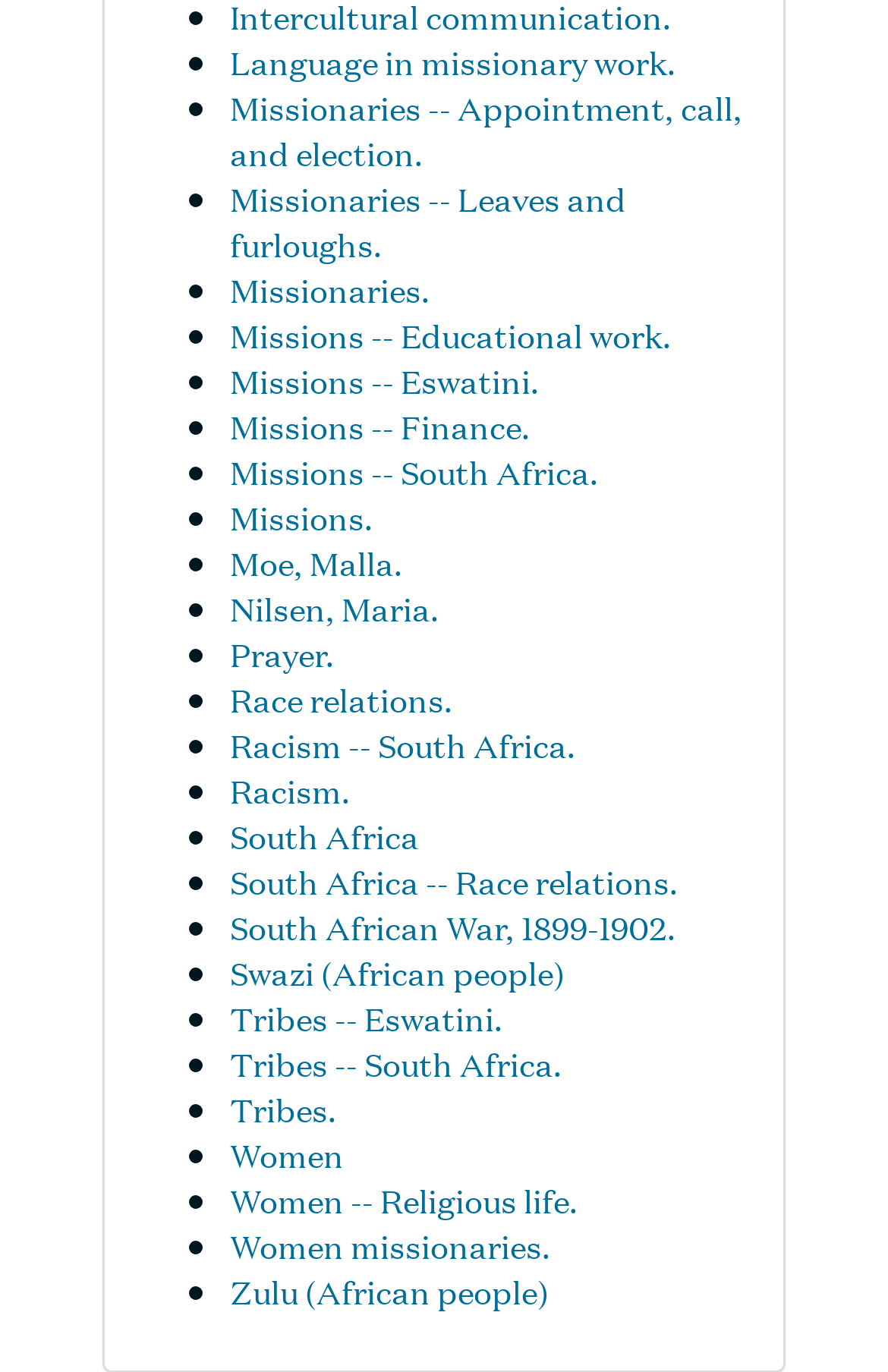How many topics are listed?
Using the image as a reference, deliver a detailed and thorough answer to the question.

There are 30 topics listed, each represented by a link with a brief description, and separated by list markers.